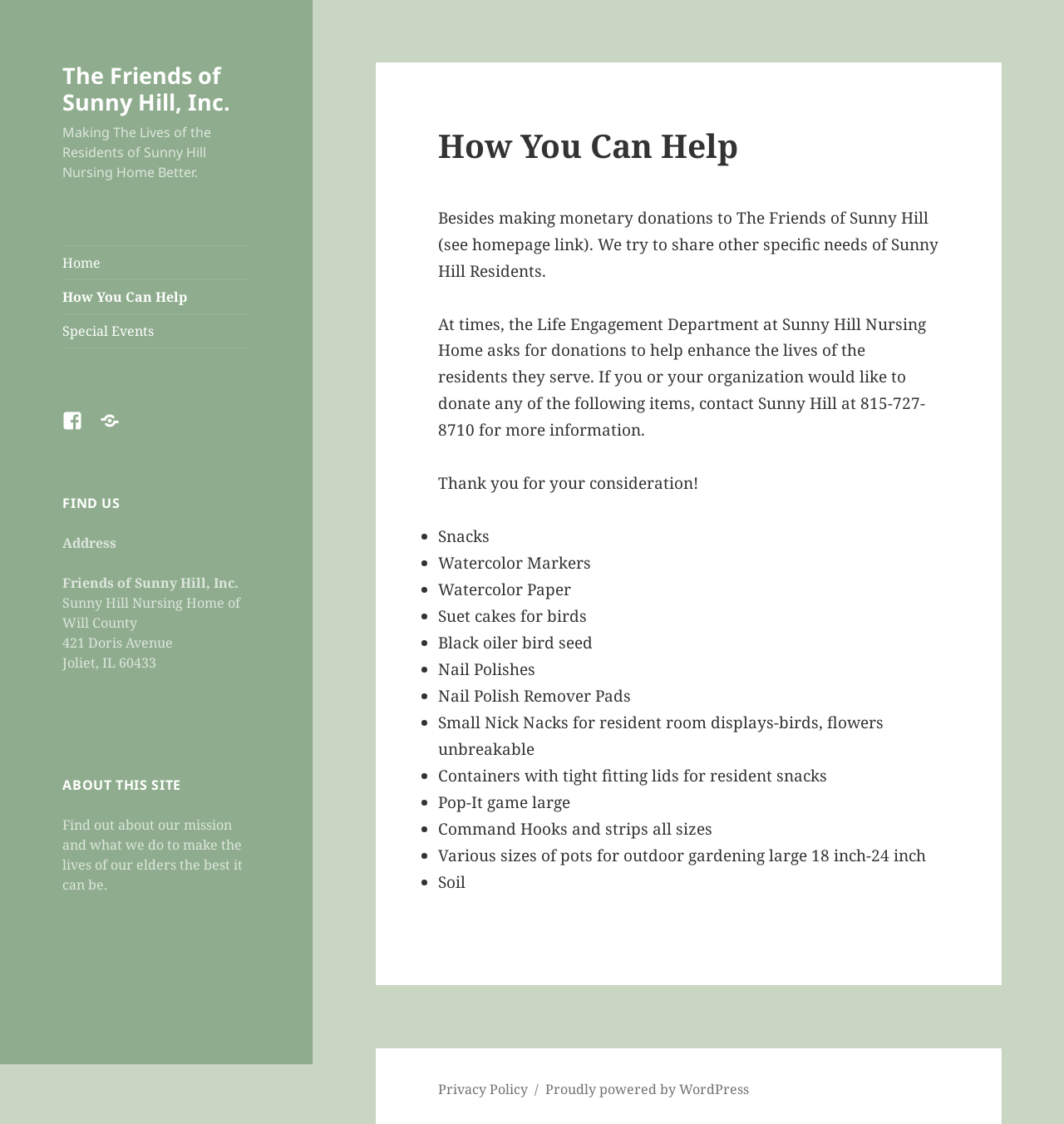What types of donations are accepted?
Analyze the image and deliver a detailed answer to the question.

The webpage lists various items that can be donated to Sunny Hill Nursing Home, including snacks, watercolor markers, suet cakes for birds, and more. These items are listed in the article section of the webpage.